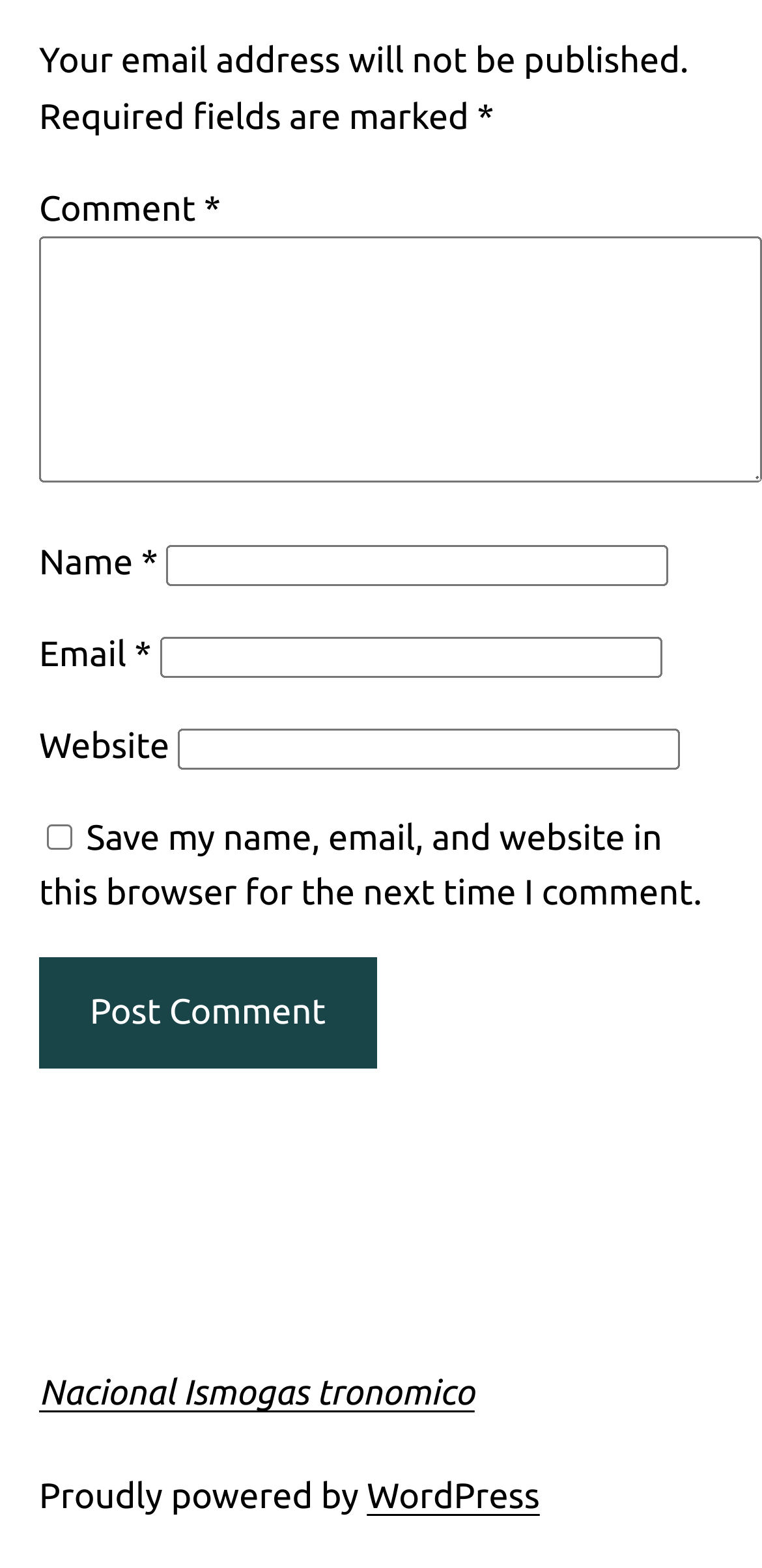Where is the 'Post Comment' button located?
Make sure to answer the question with a detailed and comprehensive explanation.

The 'Post Comment' button is located at the bottom of the webpage, as indicated by its bounding box coordinates [0.051, 0.611, 0.494, 0.681] which has a relatively large y1 value.